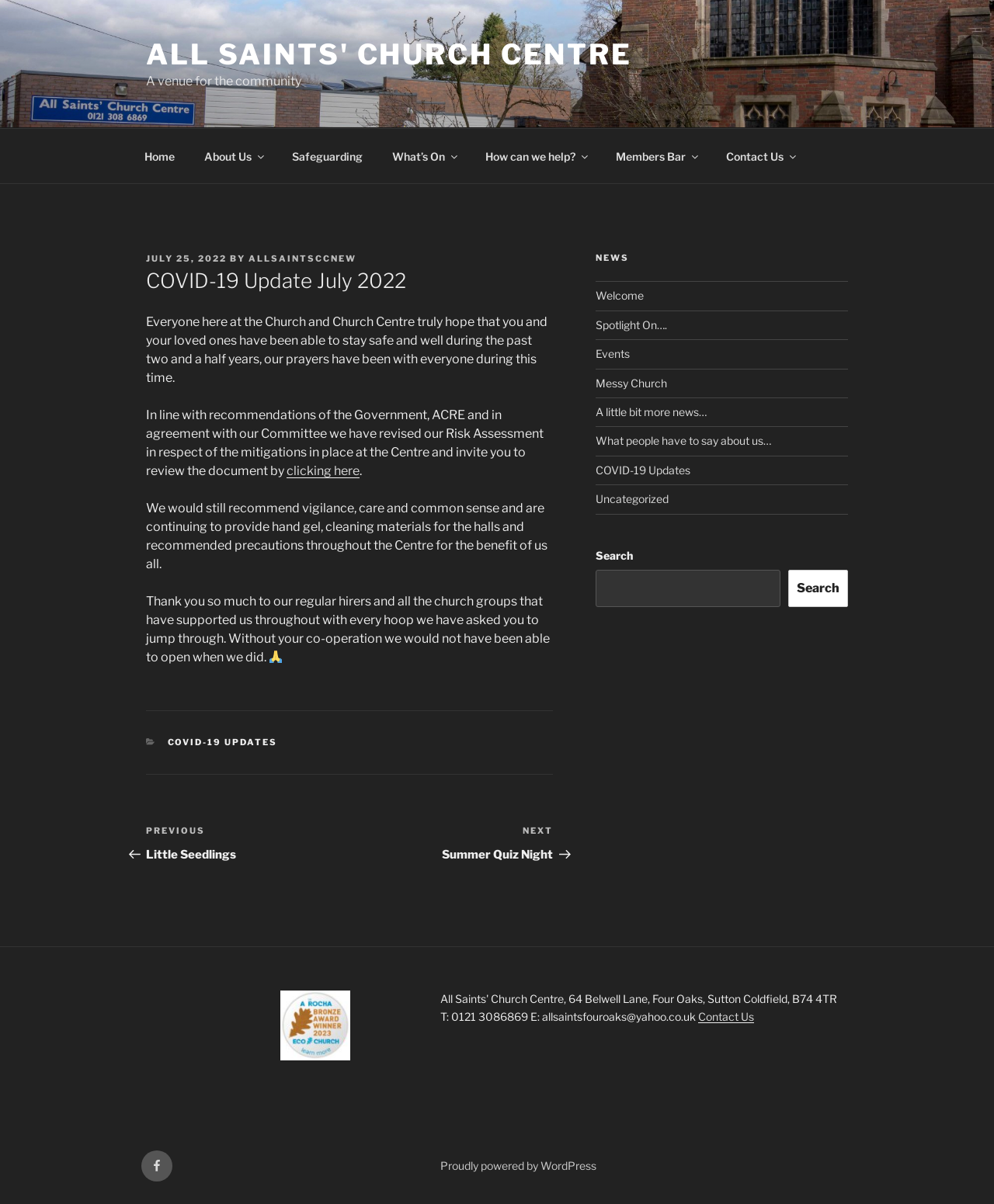Locate the bounding box coordinates of the area to click to fulfill this instruction: "View the 'What’s On' page". The bounding box should be presented as four float numbers between 0 and 1, in the order [left, top, right, bottom].

[0.38, 0.114, 0.472, 0.145]